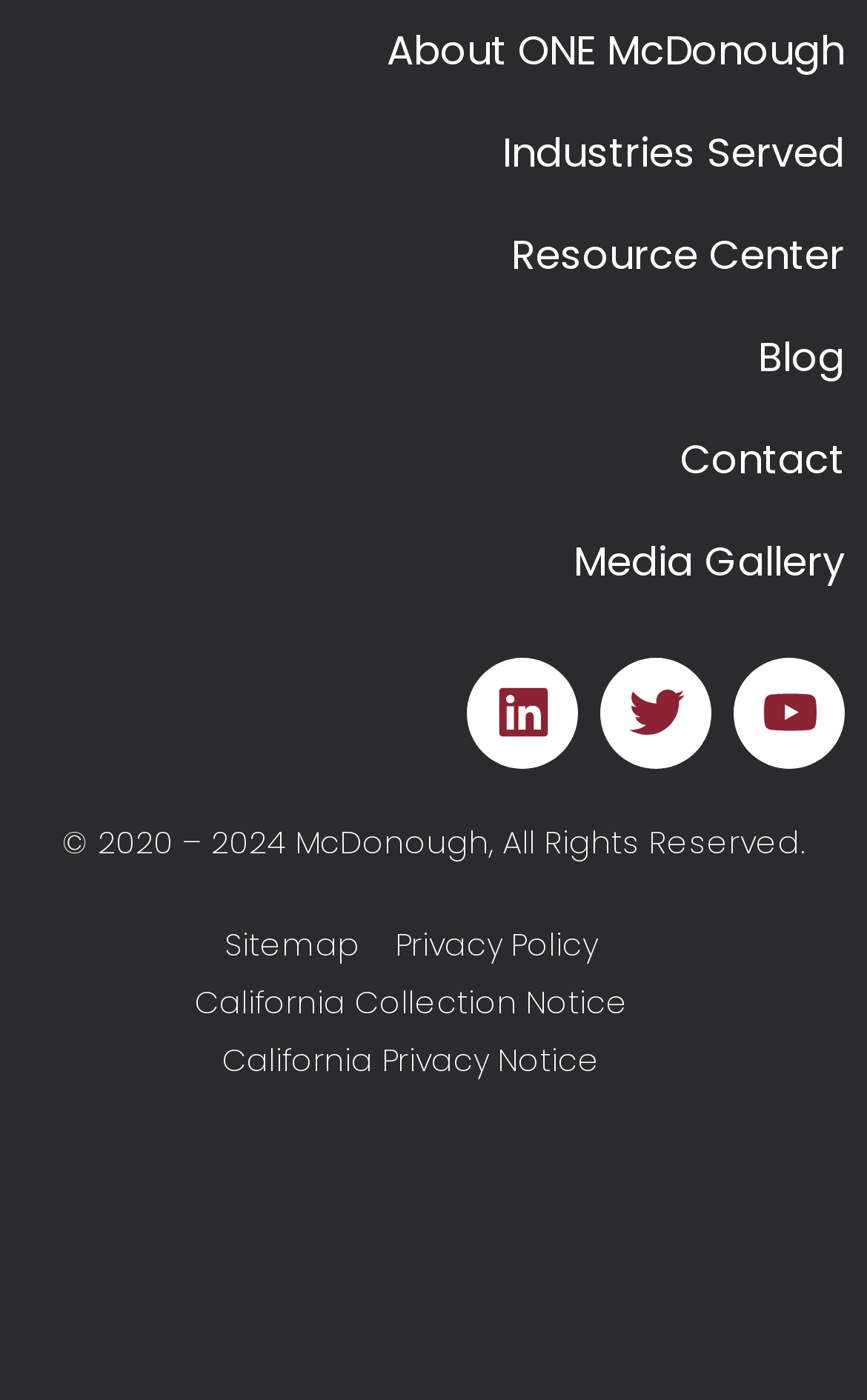What is the name of the copyright holder?
Please answer the question with a detailed and comprehensive explanation.

I found the copyright information at the bottom of the page, which says '© 2020 – 2024 McDonough, All Rights Reserved.', so the name of the copyright holder is McDonough.